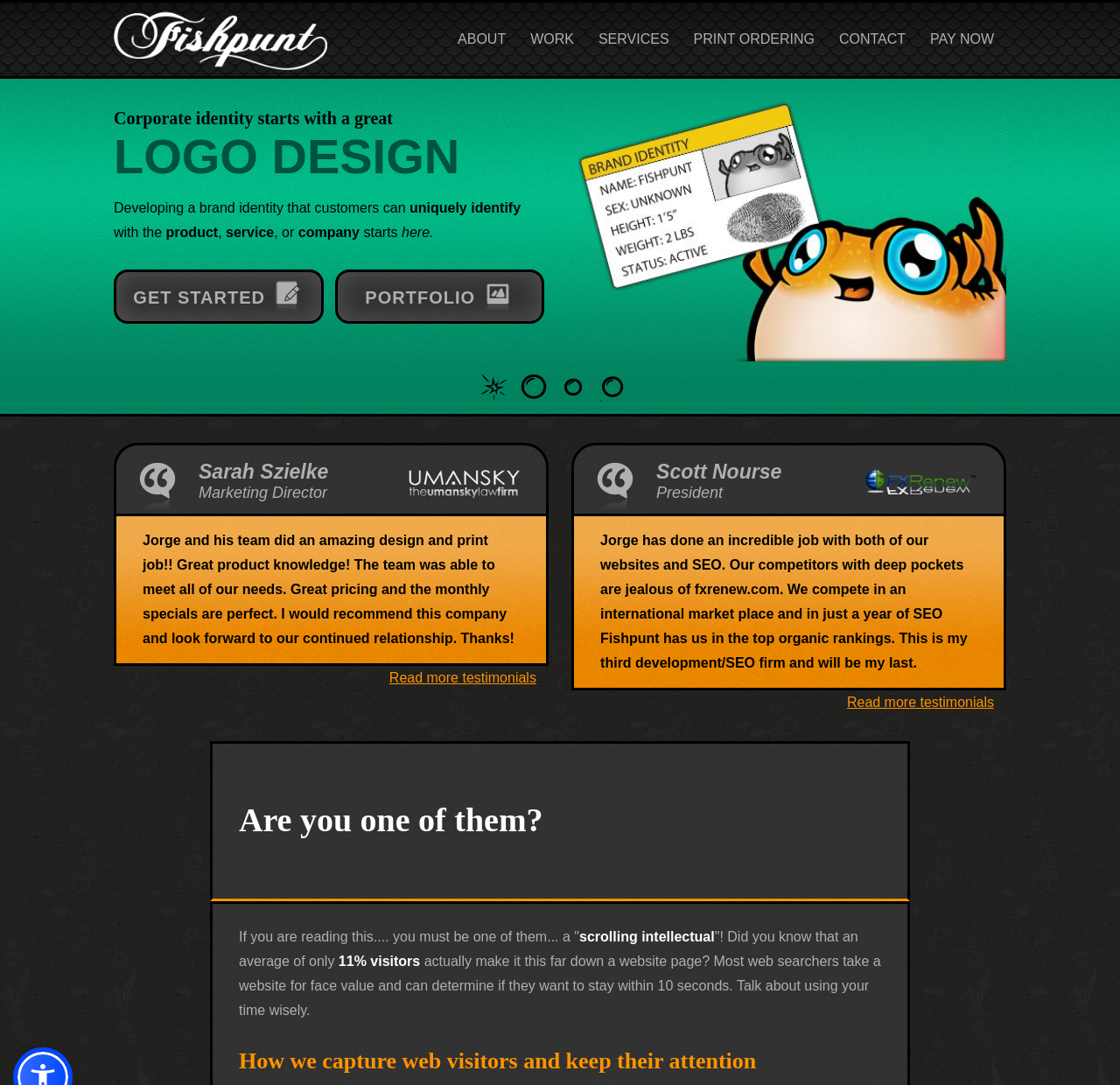Using the provided element description: "Business Travel", identify the bounding box coordinates. The coordinates should be four floats between 0 and 1 in the order [left, top, right, bottom].

None